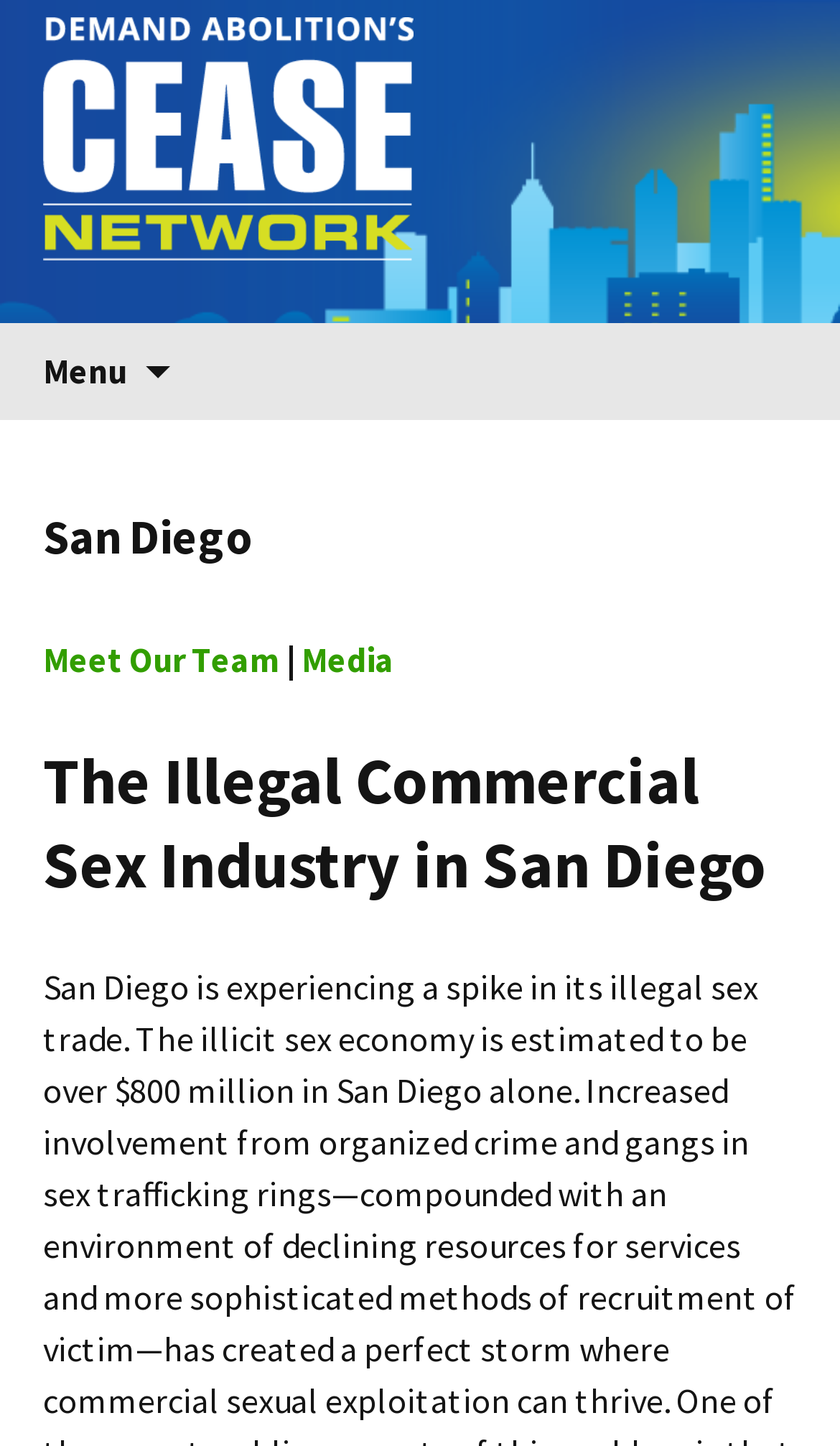What is the name of the city?
Look at the image and construct a detailed response to the question.

I determined the answer by looking at the heading element with the text 'San Diego' which is a child of the HeaderAsNonLandmark element.